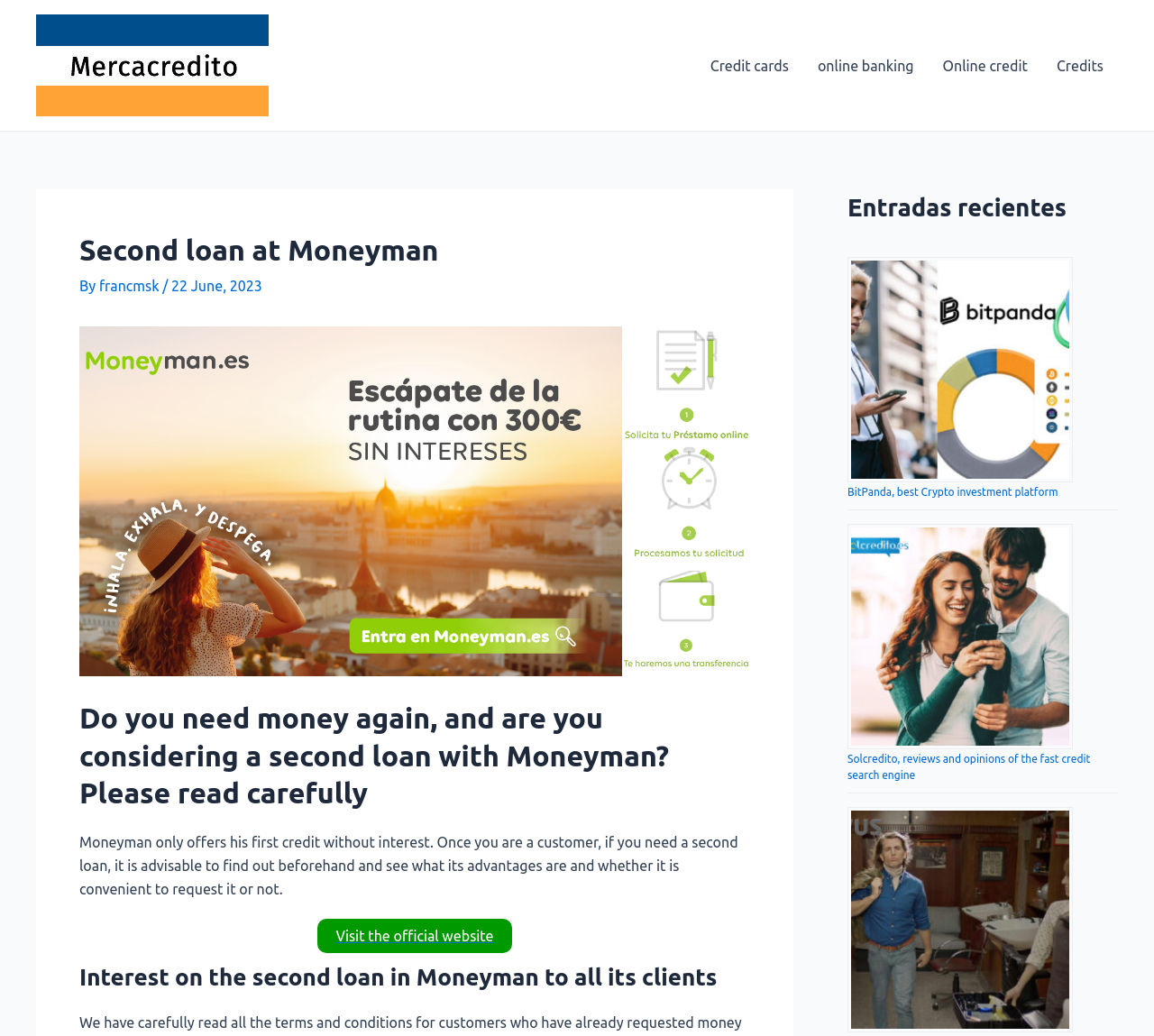Please locate the bounding box coordinates for the element that should be clicked to achieve the following instruction: "Read more about traveling with the link Get Informed About Traveling With These Simple To Follow Ideas". Ensure the coordinates are given as four float numbers between 0 and 1, i.e., [left, top, right, bottom].

None